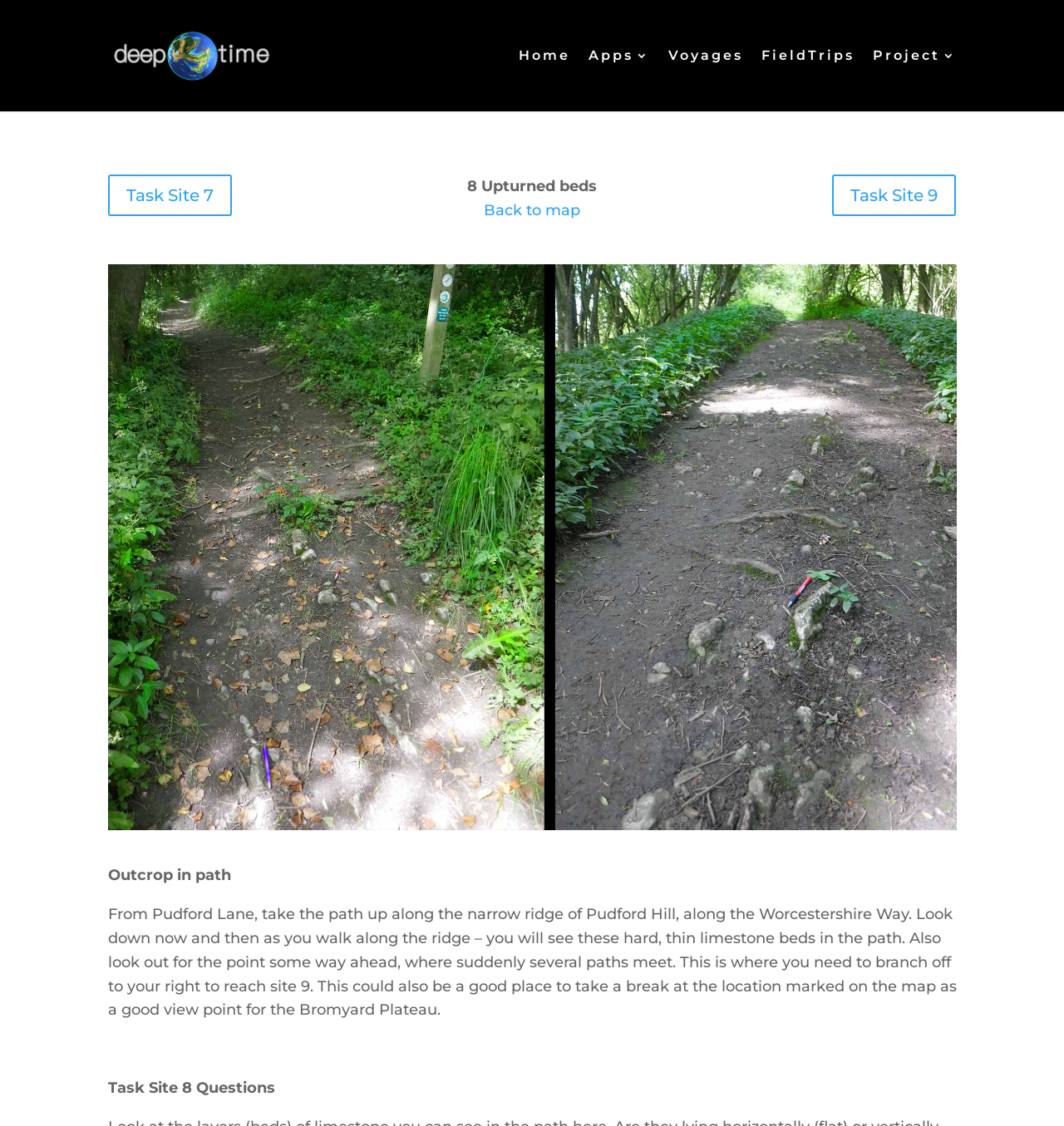What is the next task site?
Examine the image closely and answer the question with as much detail as possible.

The next task site is determined by looking at the link 'Task Site 9 $' which suggests that the user can navigate to task site 9 from the current page.